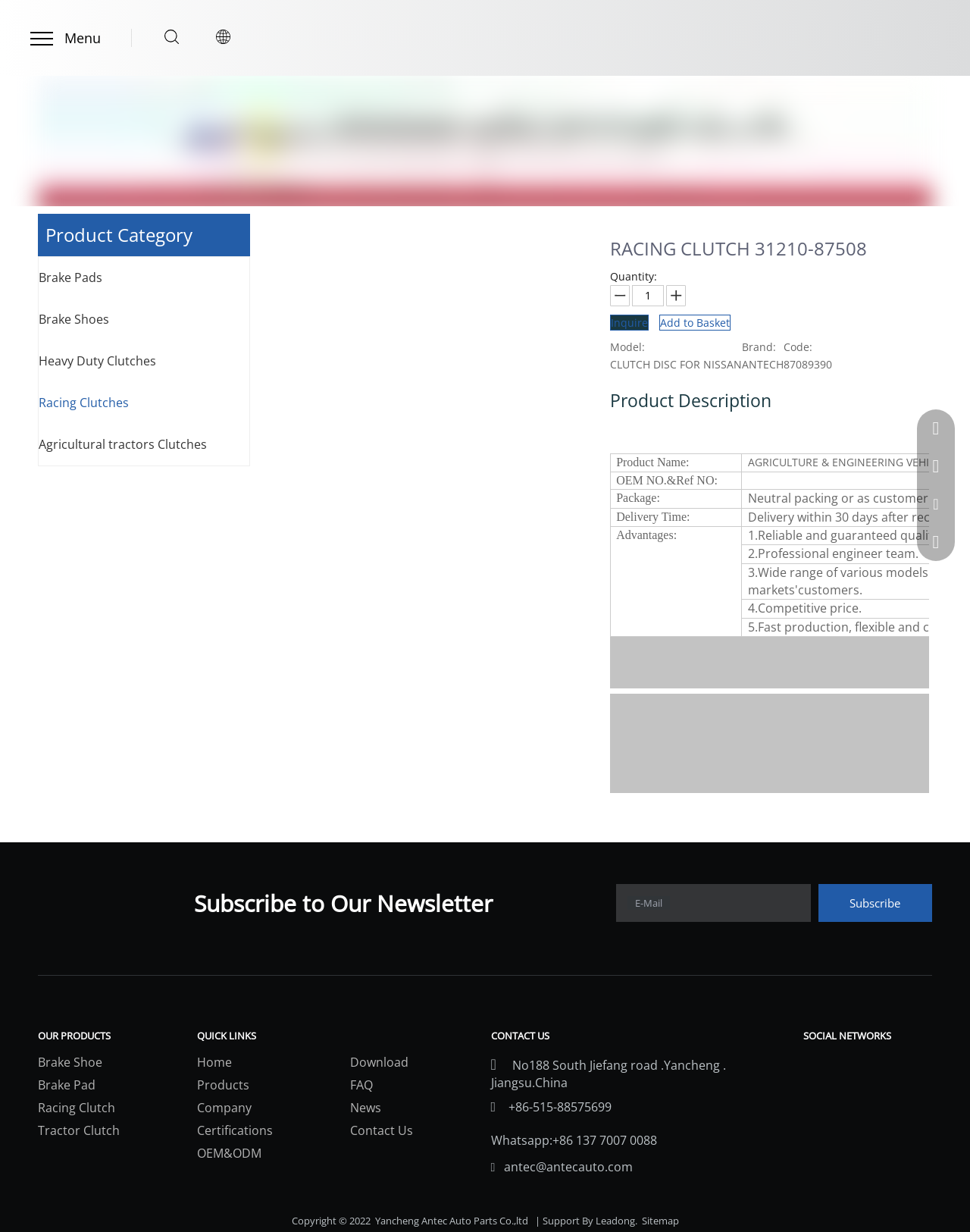Find the bounding box coordinates of the UI element according to this description: "parent_node: E-Mail name="extend1"".

[0.635, 0.718, 0.836, 0.748]